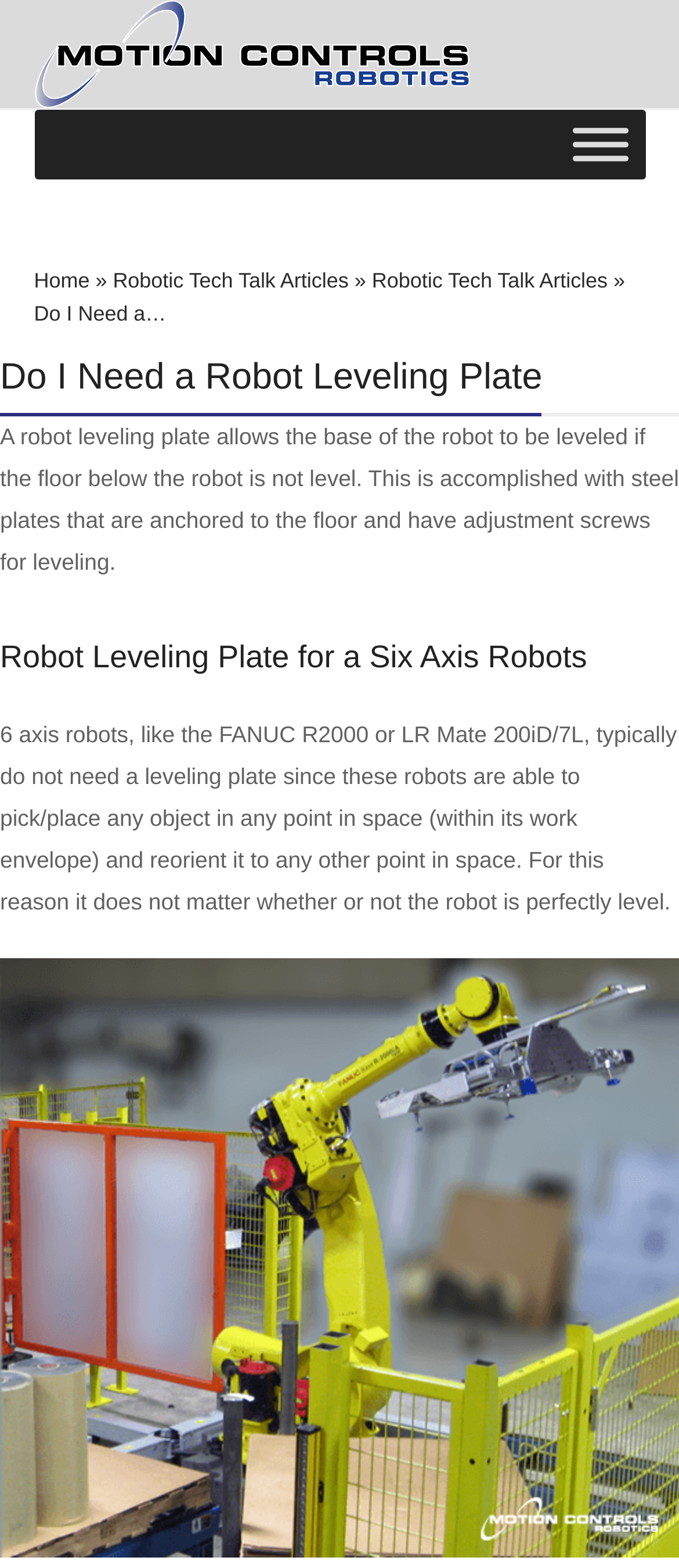Provide your answer to the question using just one word or phrase: How many navigation links are in the 'You are here:' section?

3